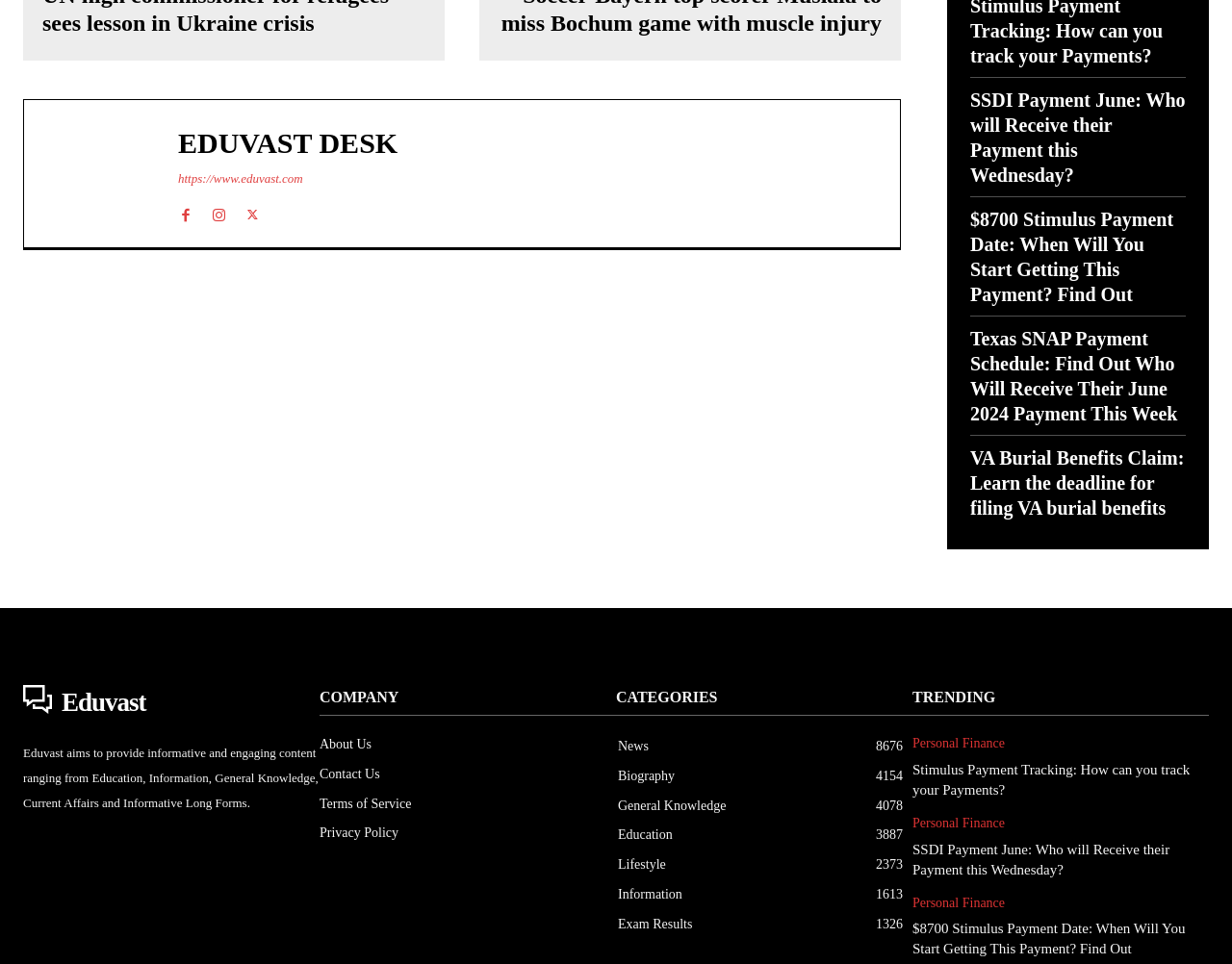Bounding box coordinates must be specified in the format (top-left x, top-left y, bottom-right x, bottom-right y). All values should be floating point numbers between 0 and 1. What are the bounding box coordinates of the UI element described as: Fiber Optic Signal Booster

None